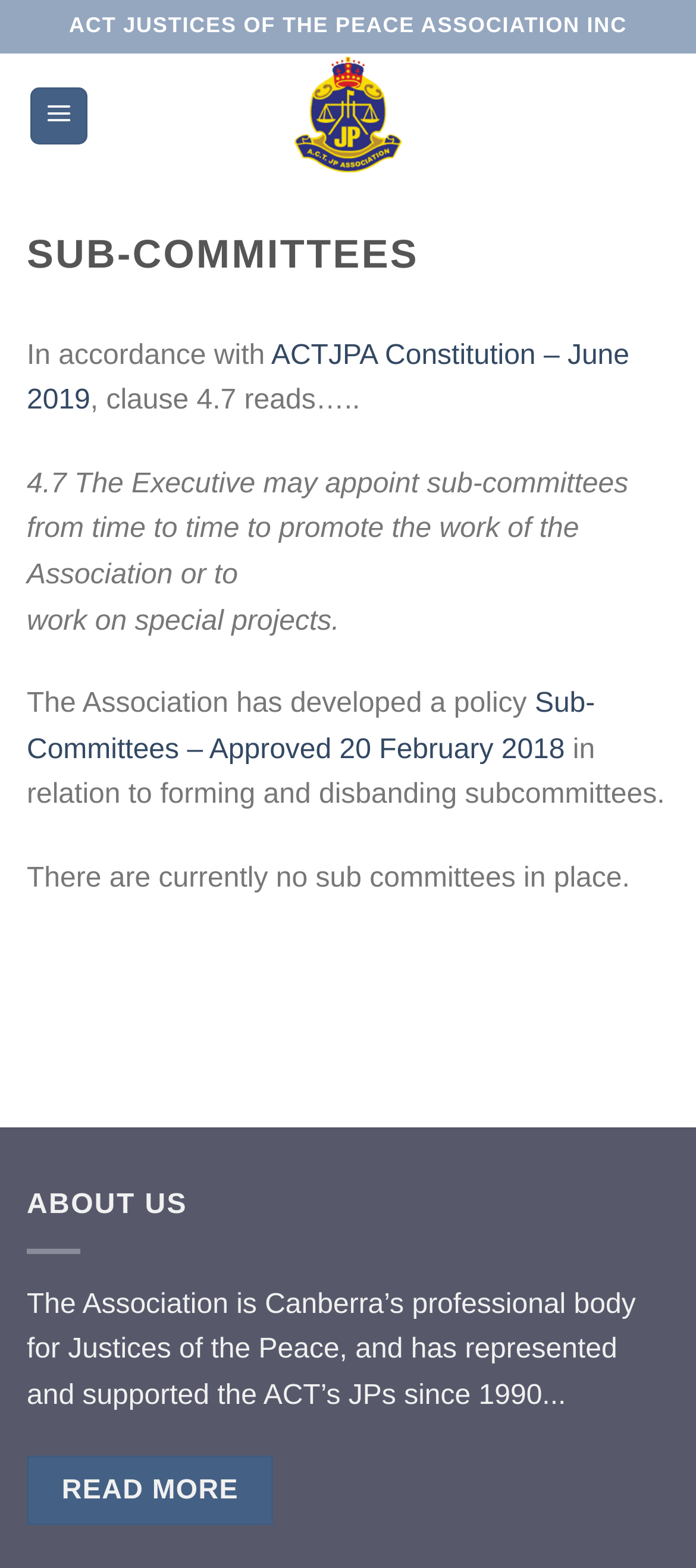What is the purpose of sub-committees?
Answer the question with a thorough and detailed explanation.

According to the webpage, clause 4.7 of the ACTJPA Constitution reads that the Executive may appoint sub-committees from time to time to promote the work of the Association or to work on special projects.